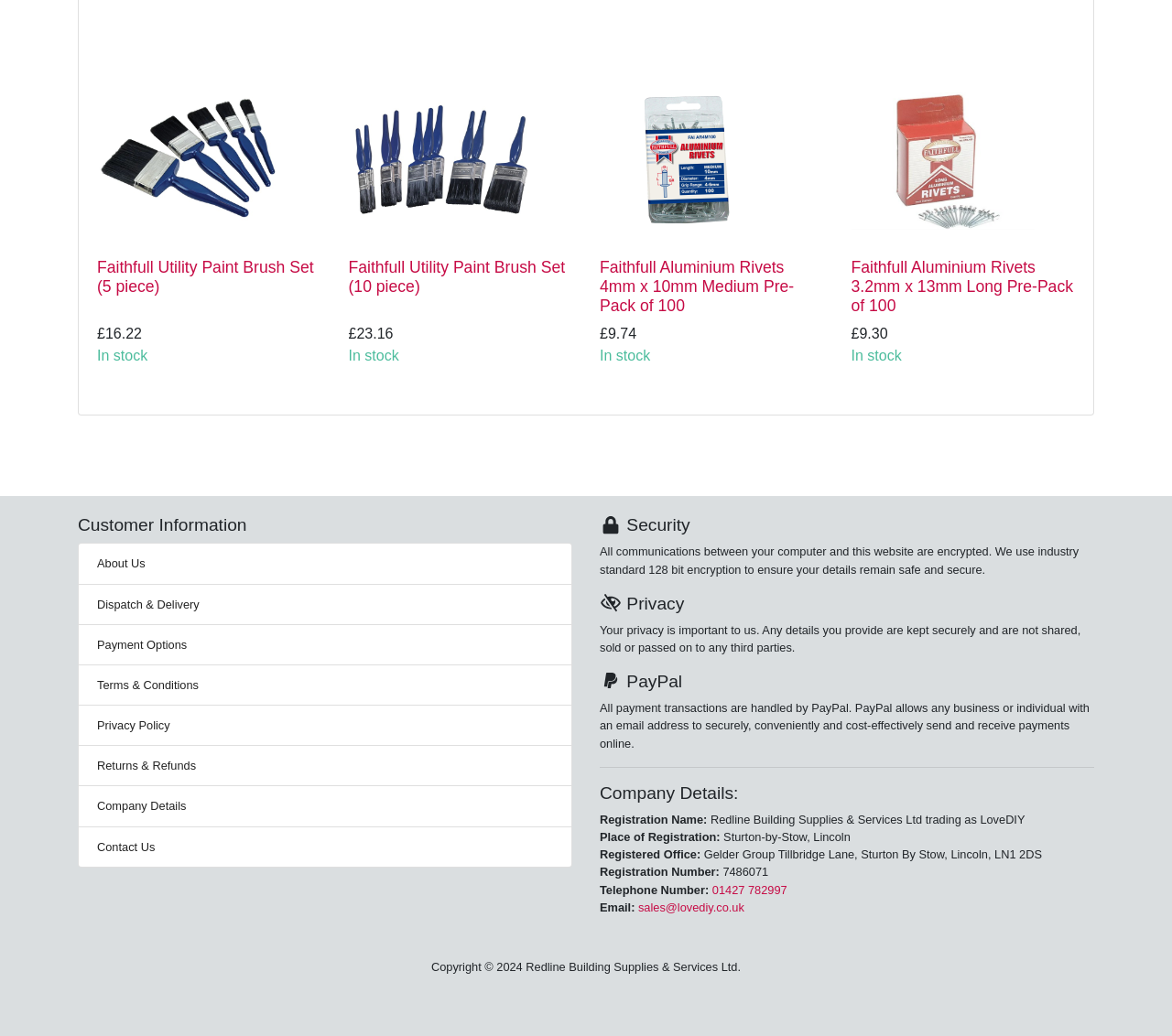Identify the bounding box coordinates of the part that should be clicked to carry out this instruction: "Click on the 'Agencia' link".

None